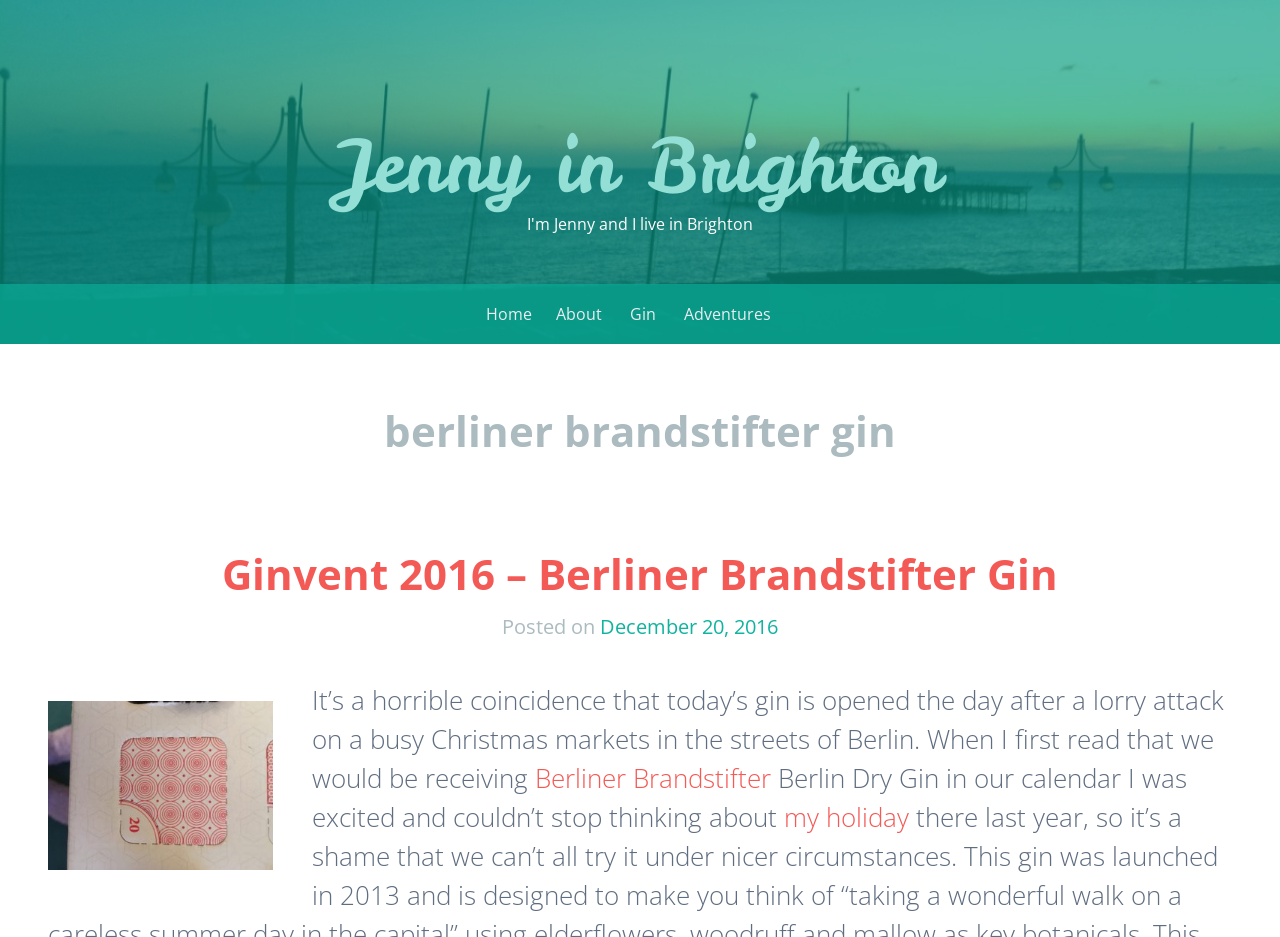Your task is to extract the text of the main heading from the webpage.

Jenny in Brighton